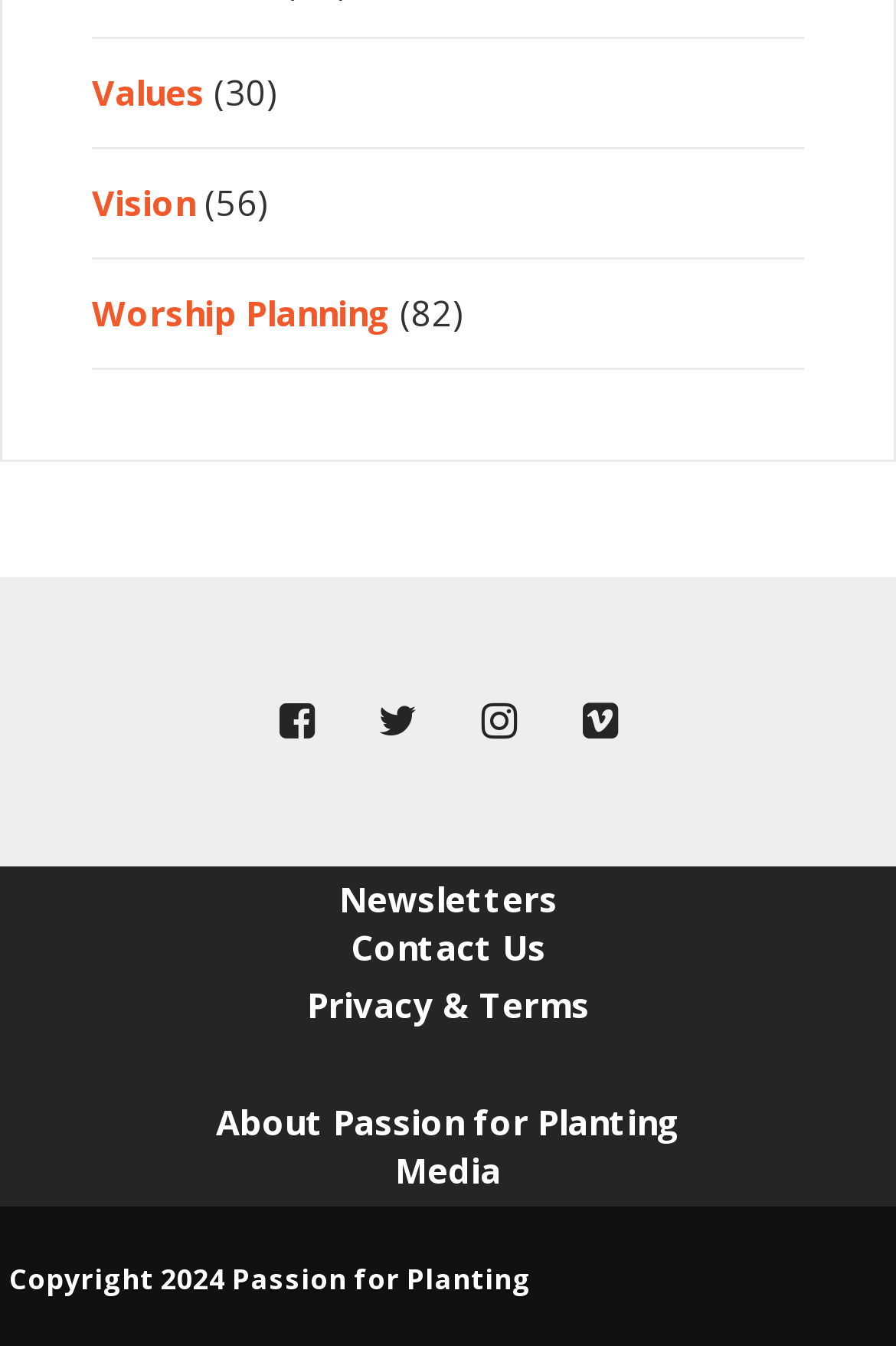Determine the bounding box coordinates of the clickable area required to perform the following instruction: "Click on Values". The coordinates should be represented as four float numbers between 0 and 1: [left, top, right, bottom].

[0.103, 0.051, 0.228, 0.085]